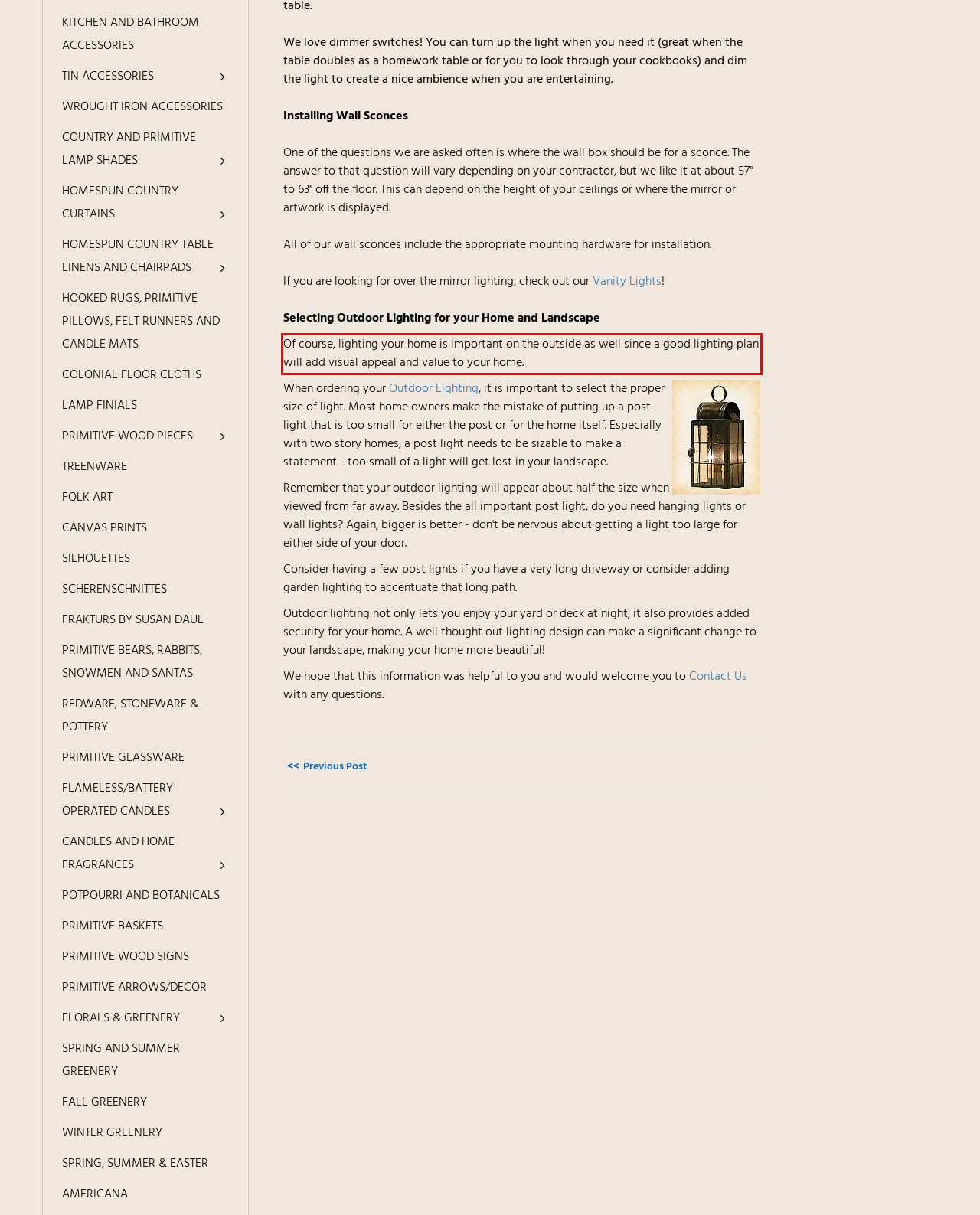With the given screenshot of a webpage, locate the red rectangle bounding box and extract the text content using OCR.

Of course, lighting your home is important on the outside as well since a good lighting plan will add visual appeal and value to your home.